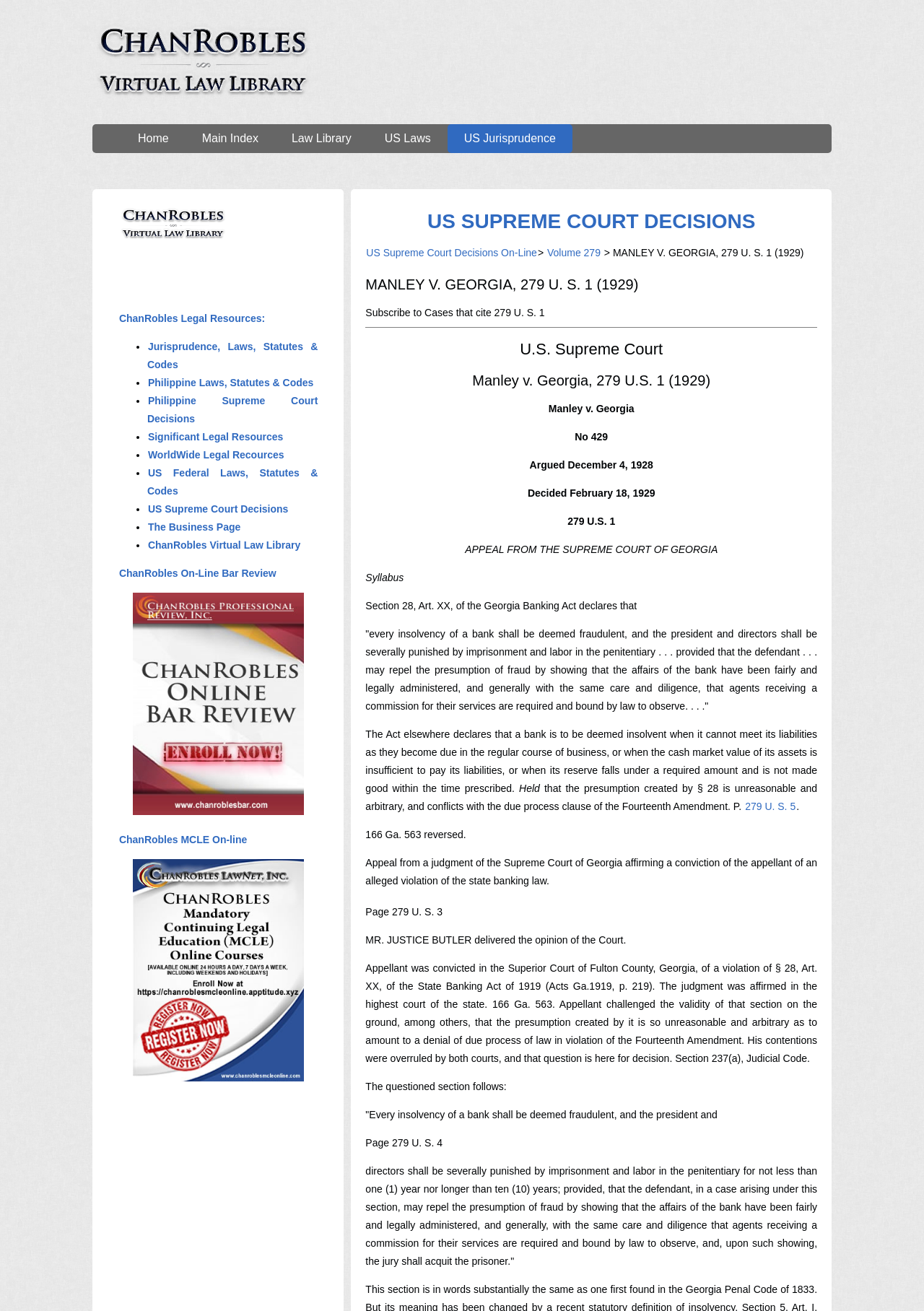Can you pinpoint the bounding box coordinates for the clickable element required for this instruction: "Click on the 'Home' link"? The coordinates should be four float numbers between 0 and 1, i.e., [left, top, right, bottom].

[0.131, 0.095, 0.201, 0.117]